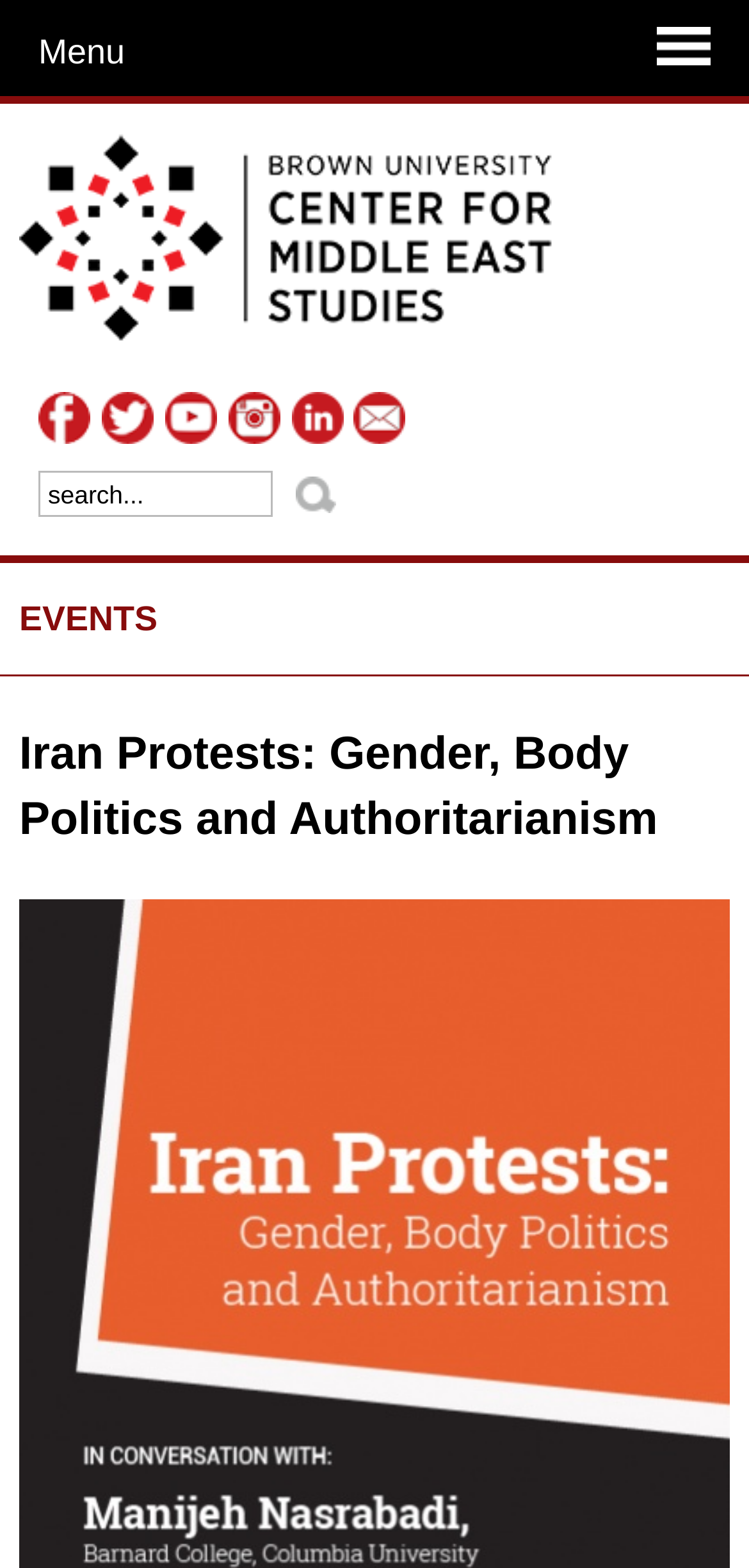Please provide a detailed answer to the question below based on the screenshot: 
What type of content is listed under 'EVENTS'?

I found a heading element with the text 'EVENTS' and a link element with the same text, which suggests that the content listed under 'EVENTS' is related to events.